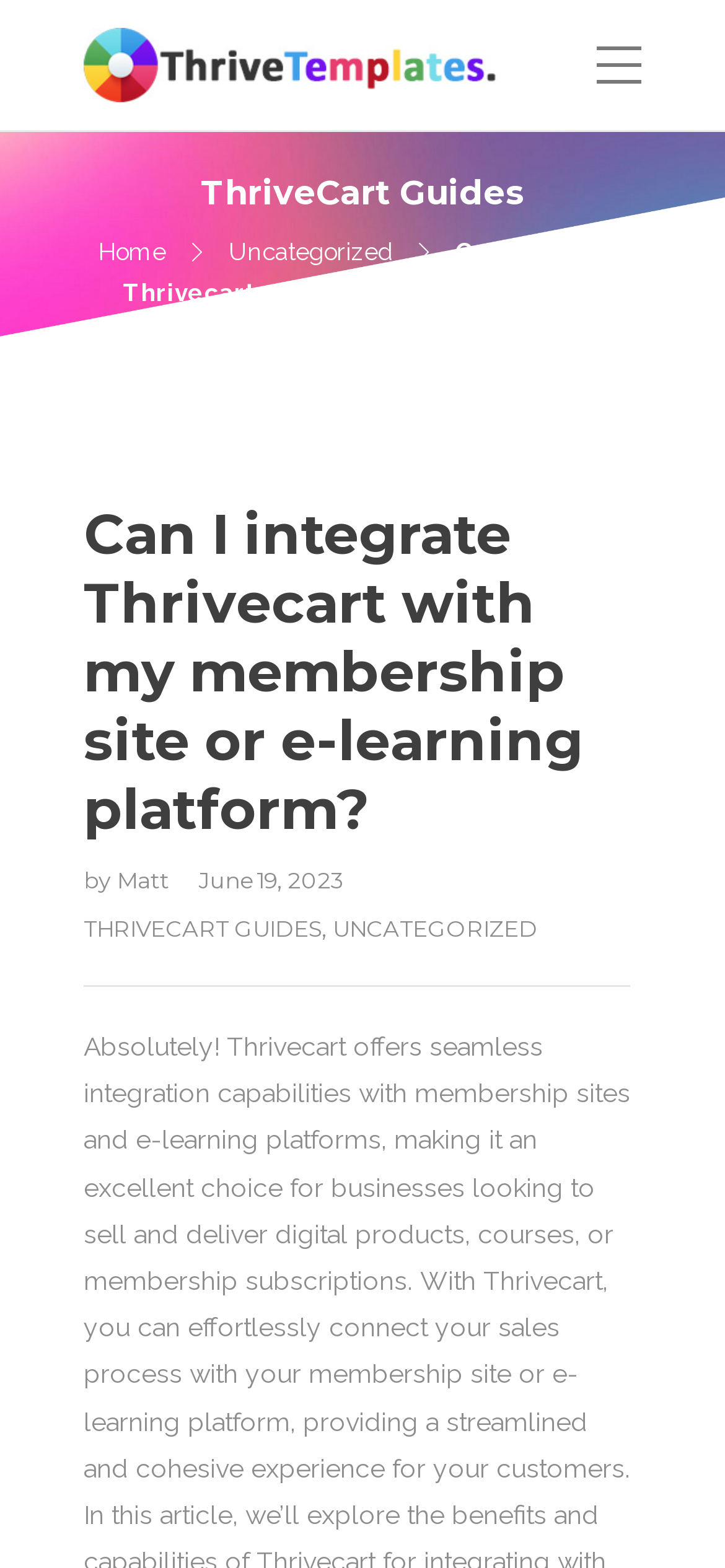Determine the bounding box for the described HTML element: "Uncategorized". Ensure the coordinates are four float numbers between 0 and 1 in the format [left, top, right, bottom].

[0.315, 0.152, 0.541, 0.169]